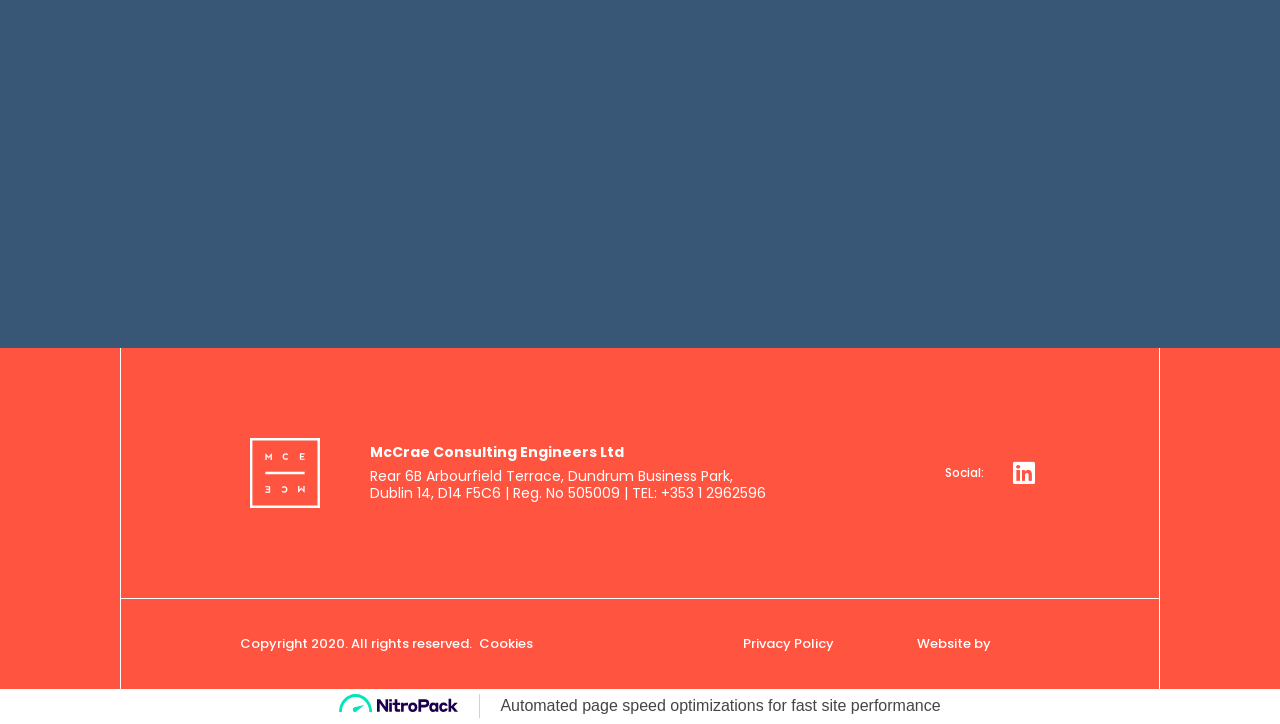Respond to the following question with a brief word or phrase:
What is the social media platform linked?

Linkedin